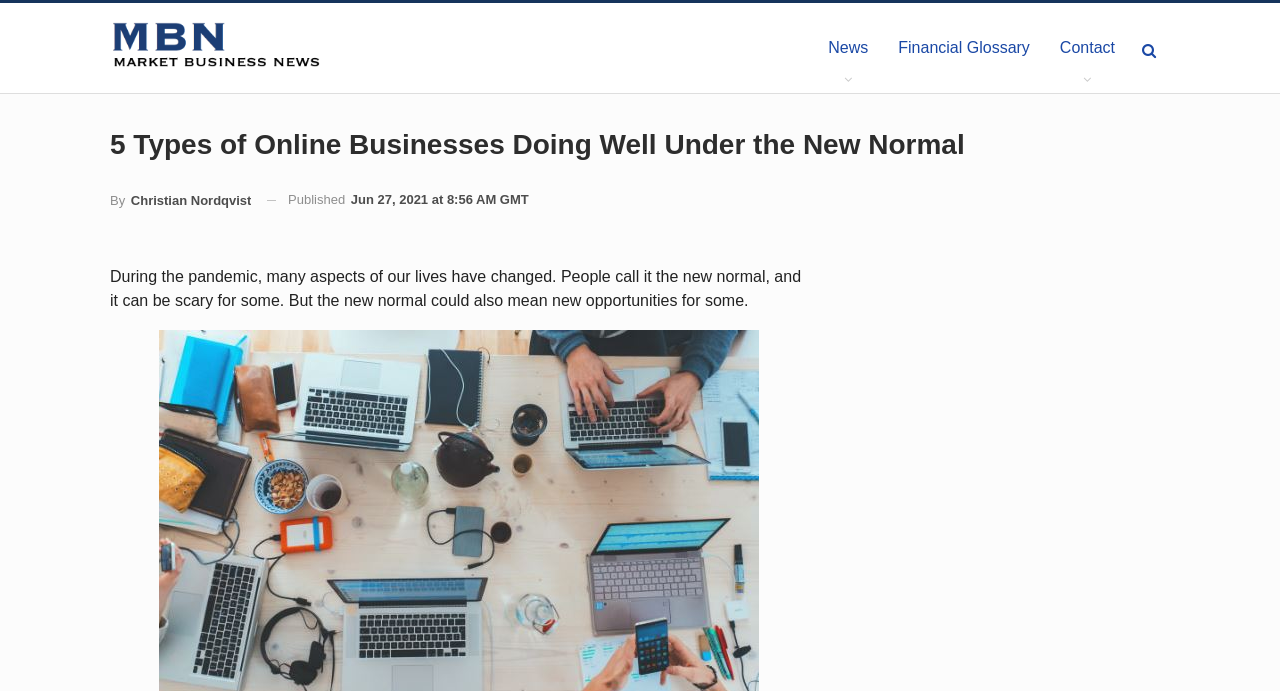What is the topic of the article?
Please provide a single word or phrase based on the screenshot.

Online businesses during the pandemic